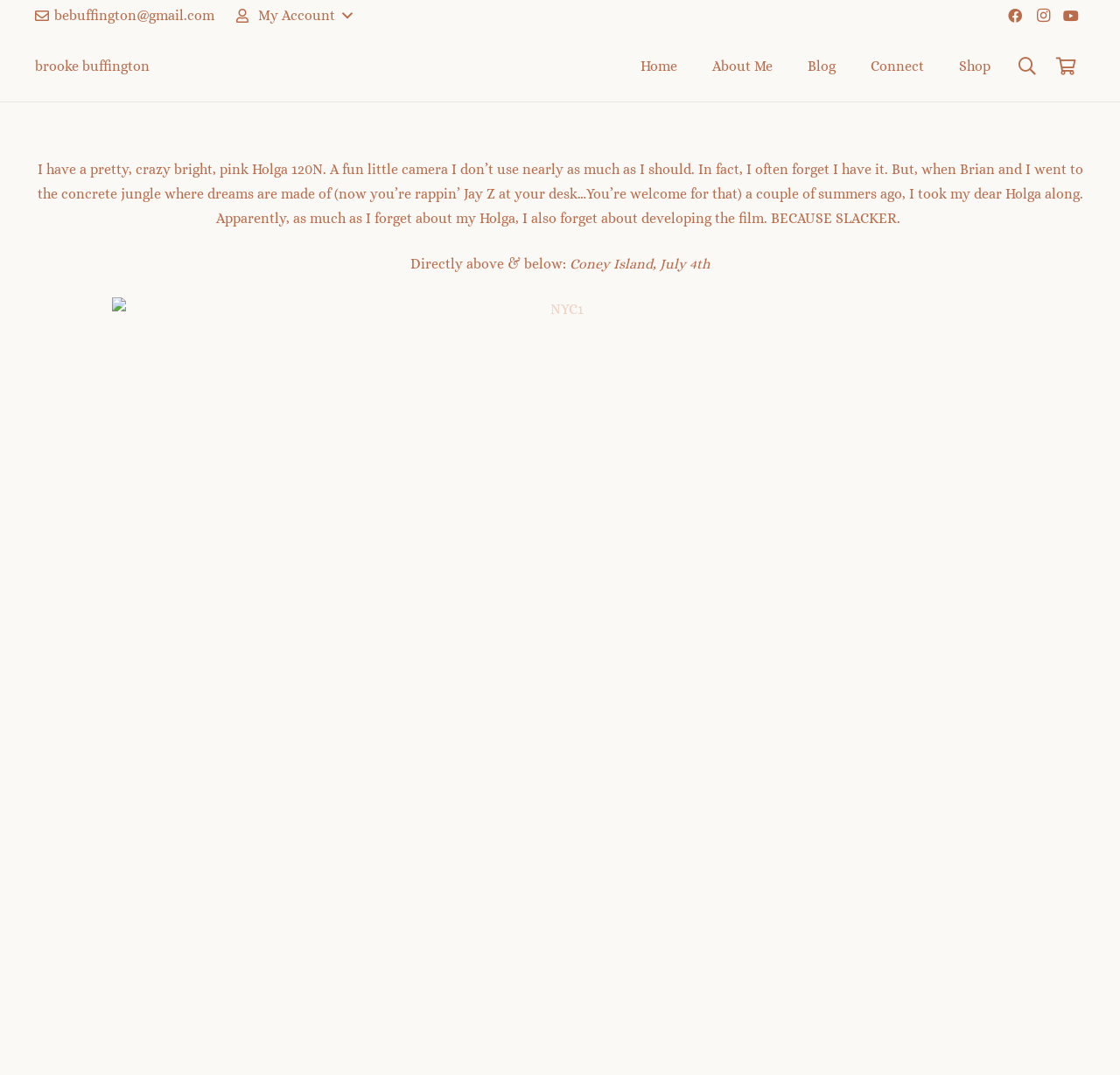Locate the bounding box coordinates of the clickable region to complete the following instruction: "view cart."

[0.934, 0.029, 0.969, 0.094]